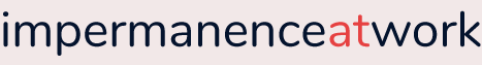What theme does the brand 'impermanenceatwork' focus on?
Ensure your answer is thorough and detailed.

The caption explains that the brand 'impermanenceatwork' is focused on themes related to adaptability and innovation in the workplace, which is reflected in its modern design and visual identity.